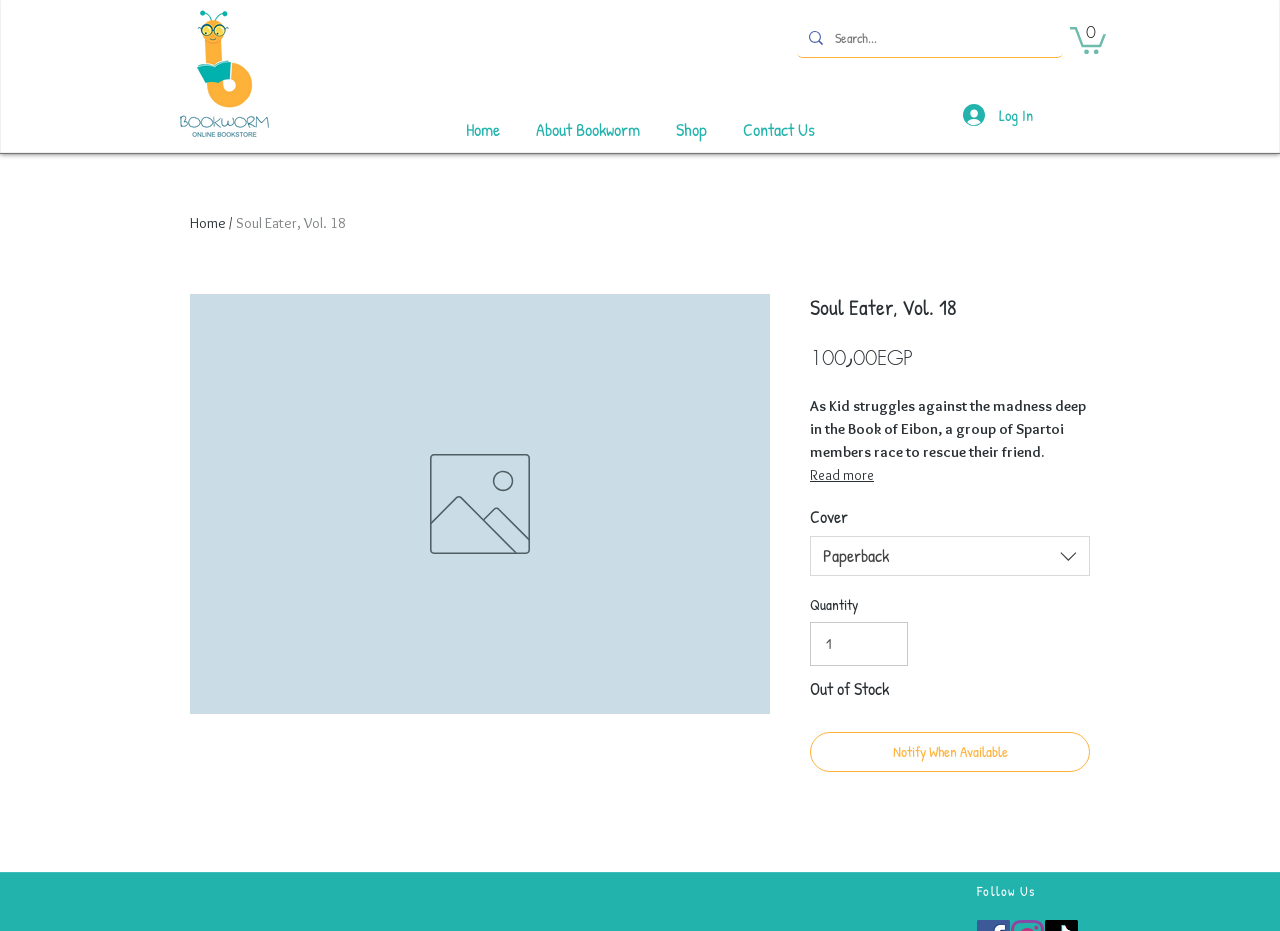Based on what you see in the screenshot, provide a thorough answer to this question: What is the format of the book?

I found the format of the book by looking at the listbox labeled 'Cover', which has an option 'Paperback'.